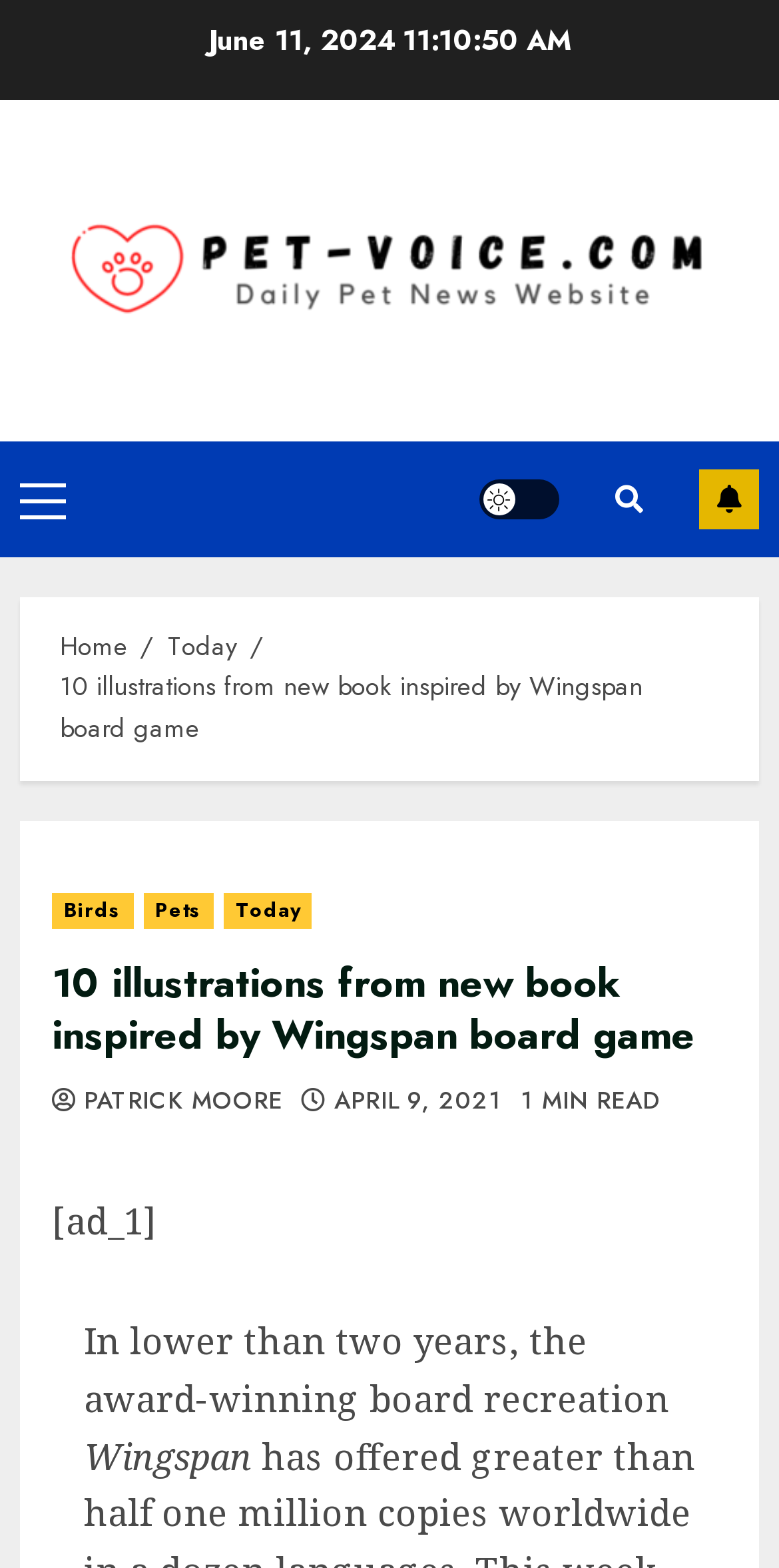Review the image closely and give a comprehensive answer to the question: How many minutes does it take to read the article?

I found the reading time of the article by looking at the StaticText '1 MIN READ' which is located below the article title.